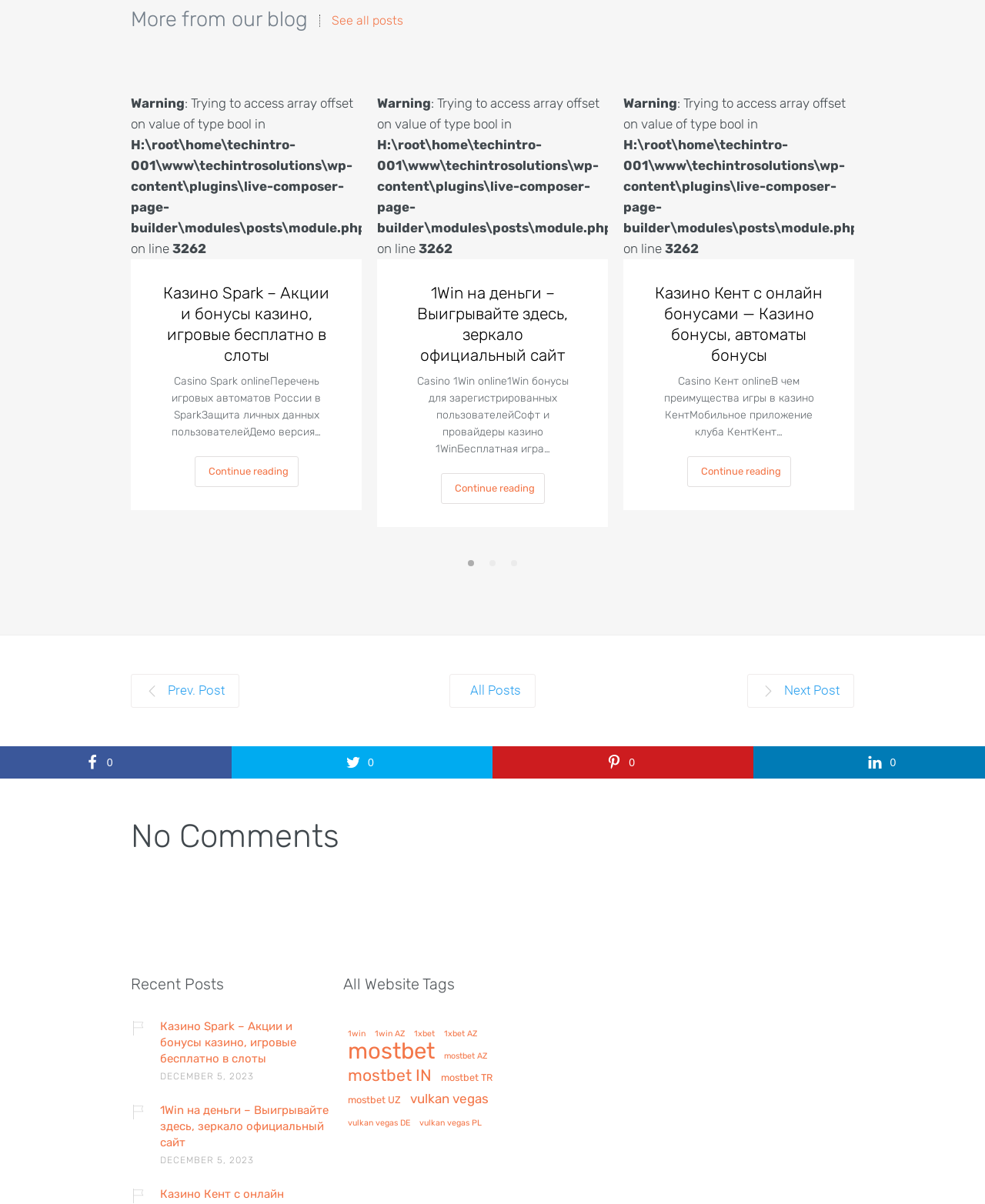From the webpage screenshot, identify the region described by 0. Provide the bounding box coordinates as (top-left x, top-left y, bottom-right x, bottom-right y), with each value being a floating point number between 0 and 1.

[0.5, 0.62, 0.765, 0.647]